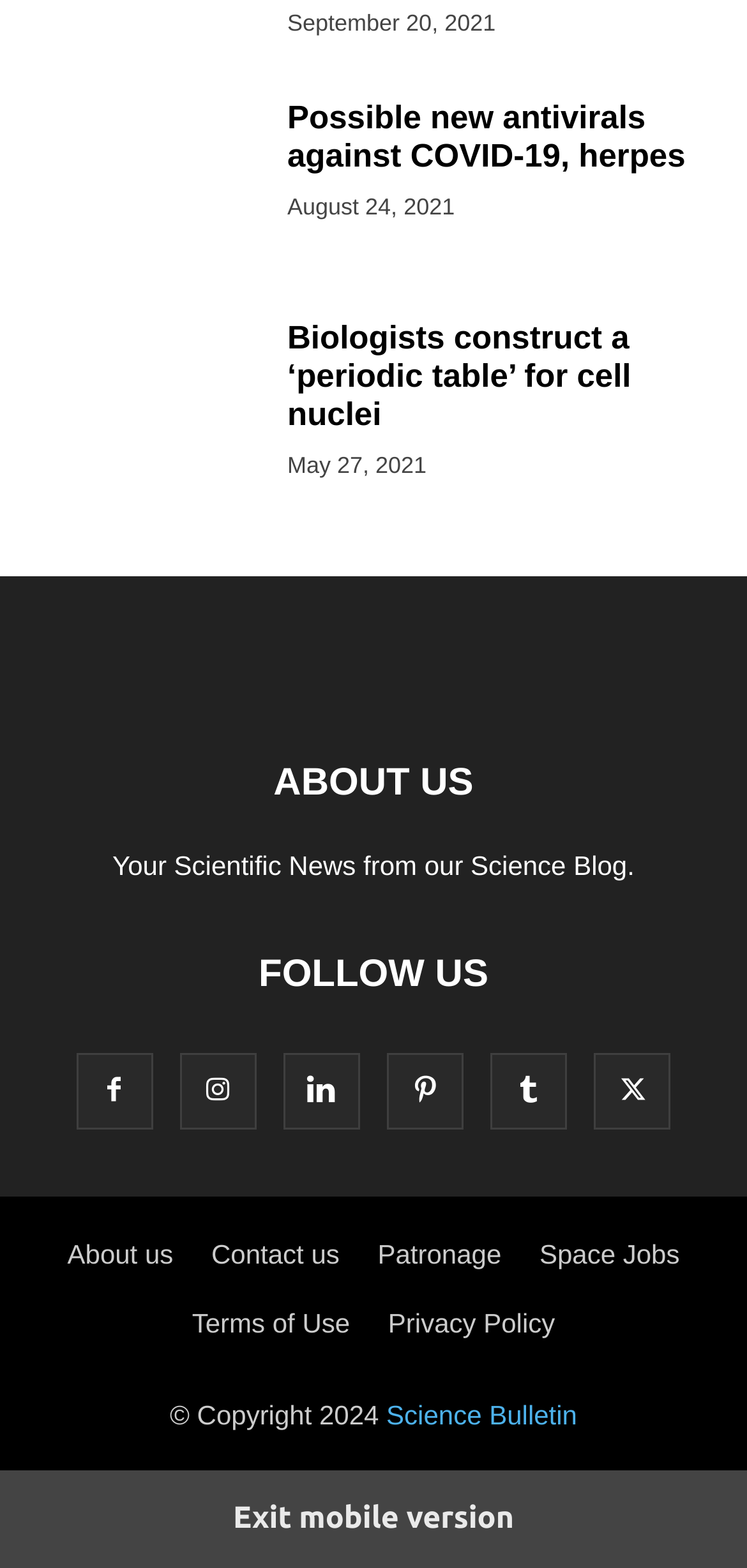What is the date of the first news article?
Provide a detailed answer to the question using information from the image.

I found the date by looking at the first news article on the webpage, which has a heading 'Possible new antivirals against COVID-19, herpes' and a time element with the text 'September 20, 2021'.